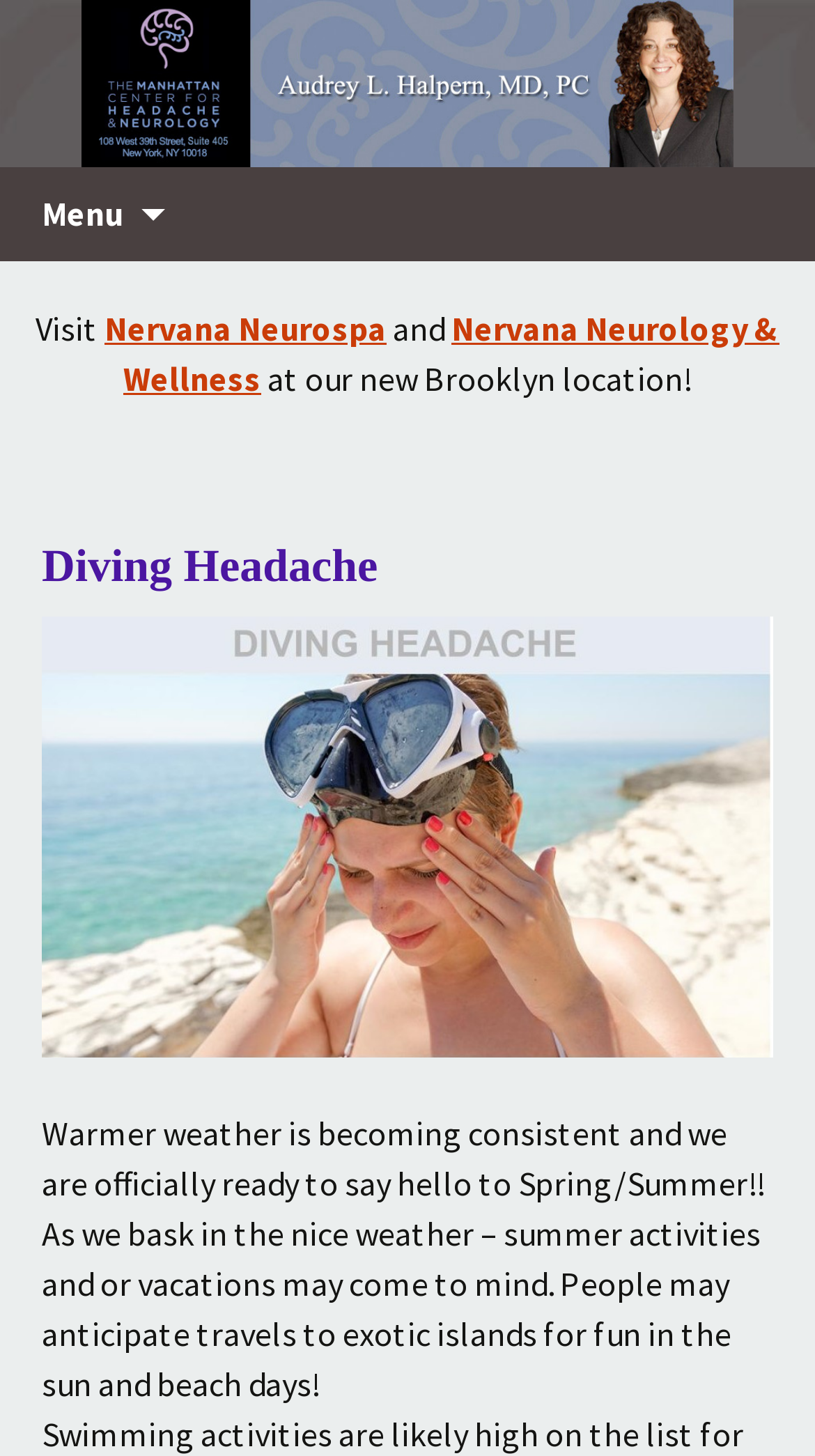Provide the bounding box for the UI element matching this description: "Nervana Neurospa".

[0.128, 0.211, 0.474, 0.239]